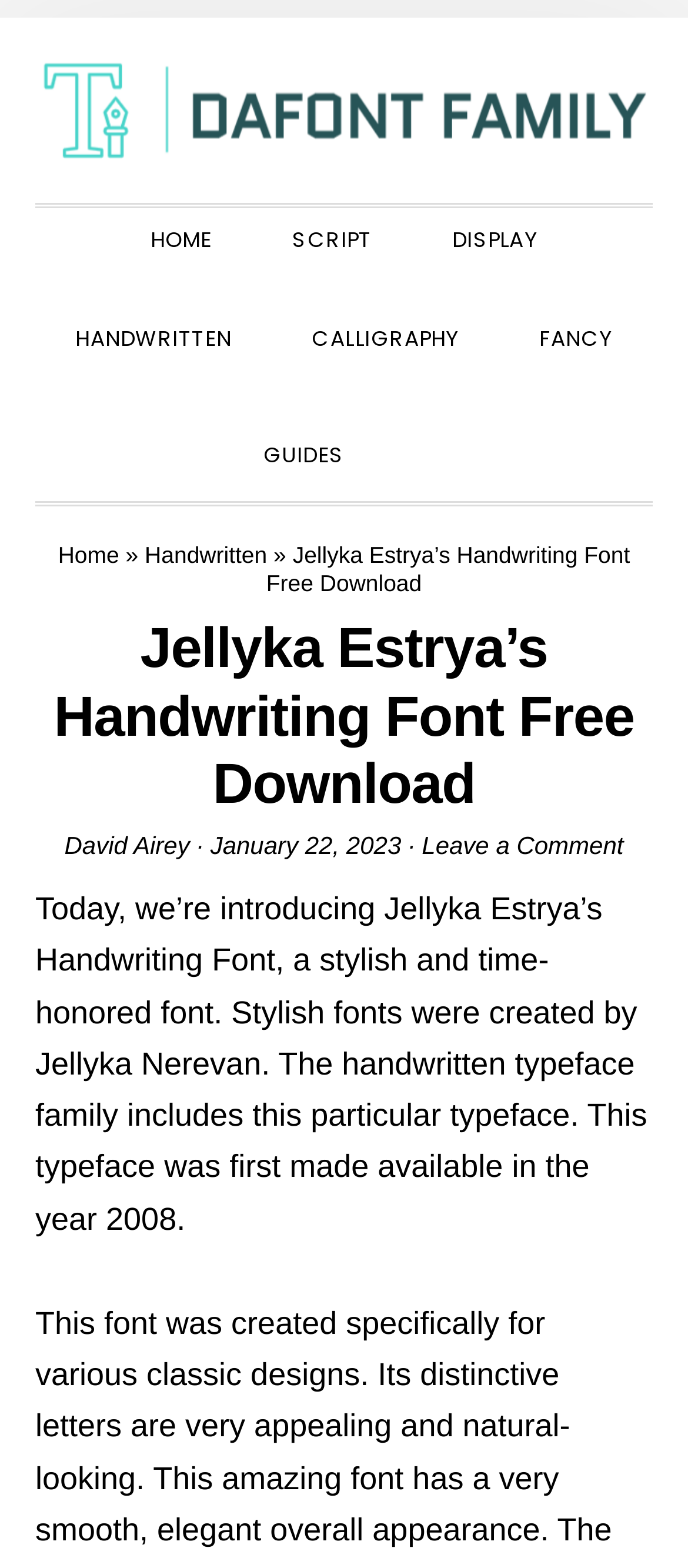Show me the bounding box coordinates of the clickable region to achieve the task as per the instruction: "Go to home page".

[0.167, 0.119, 0.359, 0.182]